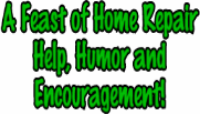What is the tone of the message?
Make sure to answer the question with a detailed and comprehensive explanation.

The caption describes the typography and color as 'lively' and 'inviting', suggesting that the tone of the message is warm and welcoming, creating a sense of community and resourcefulness for those tackling home improvement projects.